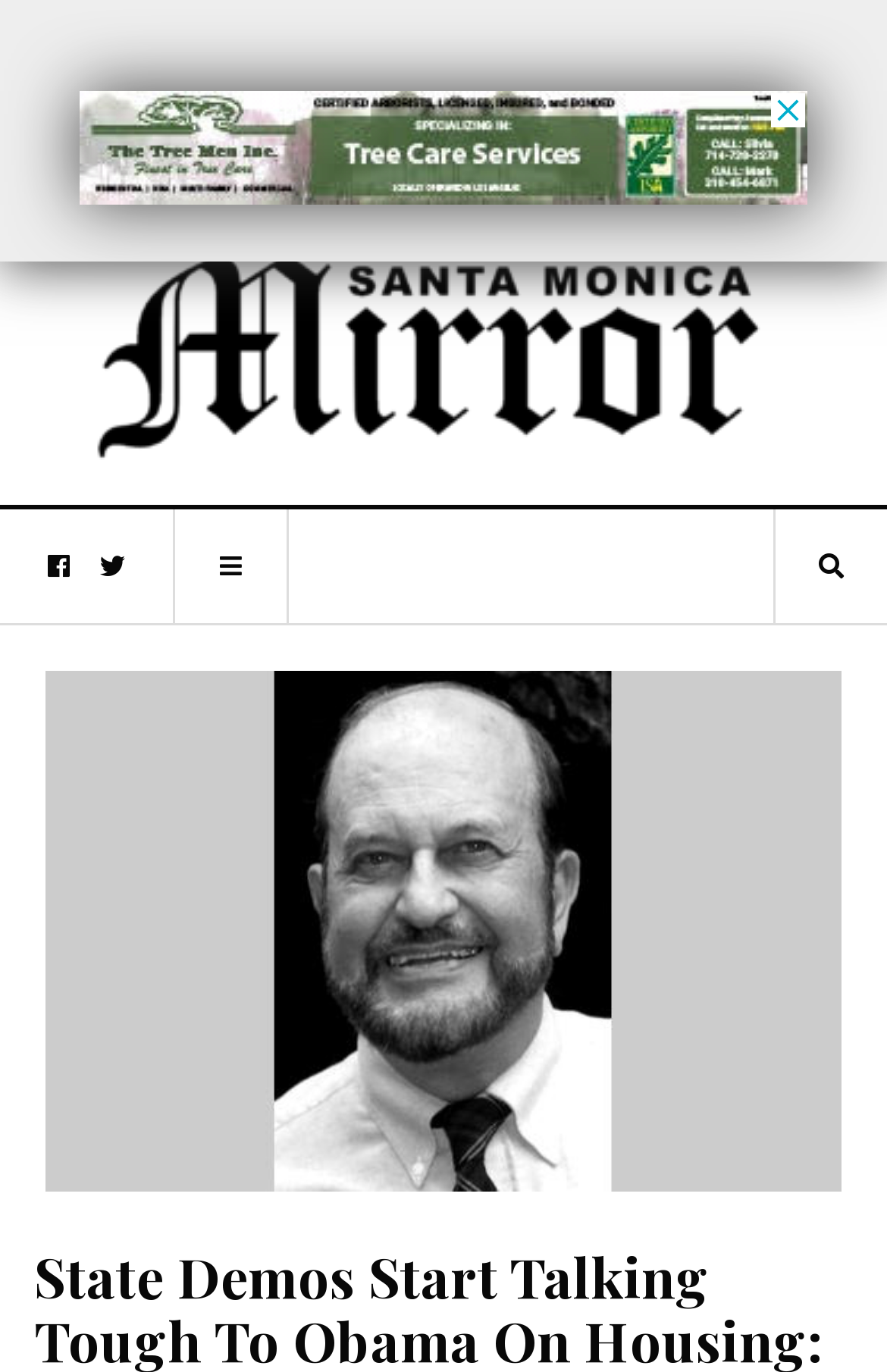What is the logo above the link 'SM Mirror'?
From the image, respond using a single word or phrase.

Image